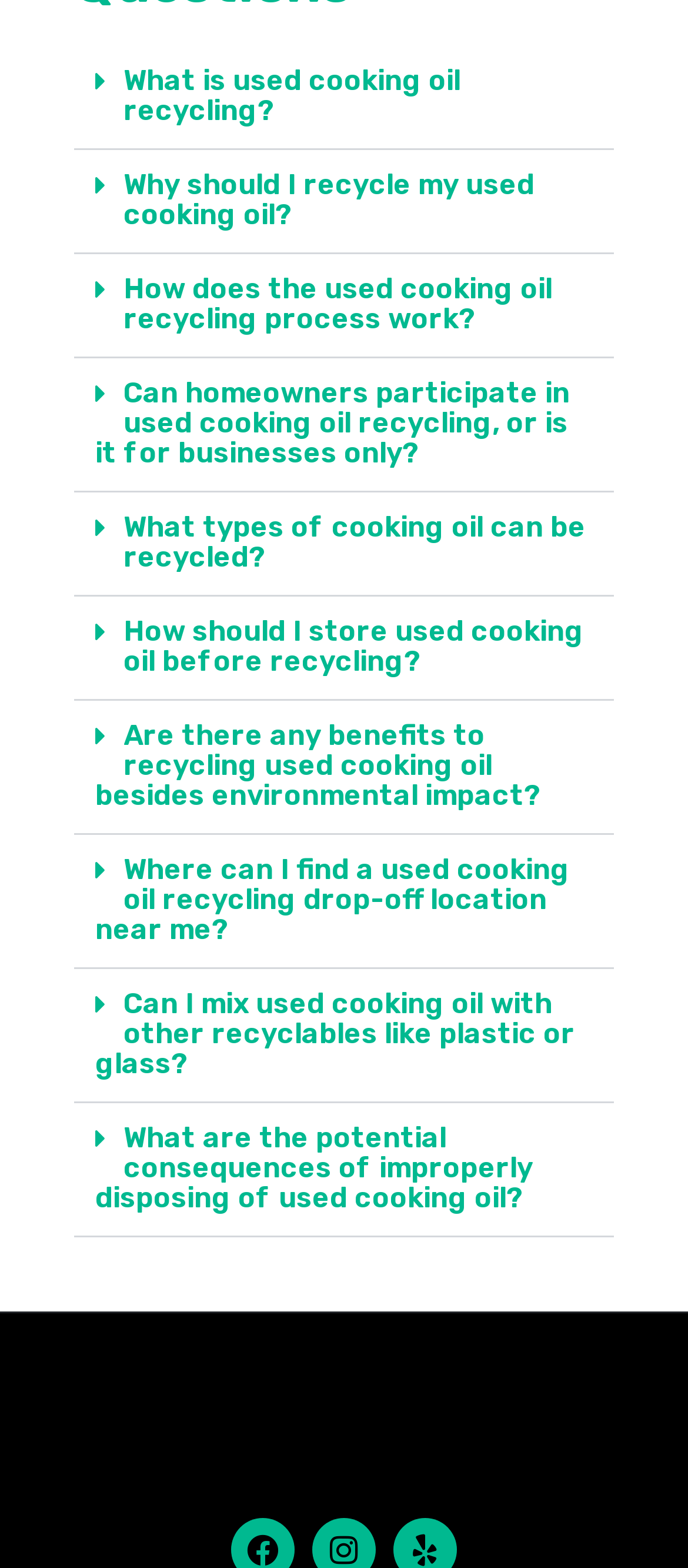Review the image closely and give a comprehensive answer to the question: Is there a way to find a used cooking oil recycling drop-off location near me?

I found a button on the webpage that asks 'Where can I find a used cooking oil recycling drop-off location near me?' The presence of this question suggests that there is a way to find a used cooking oil recycling drop-off location near me, otherwise, the question would not be necessary.